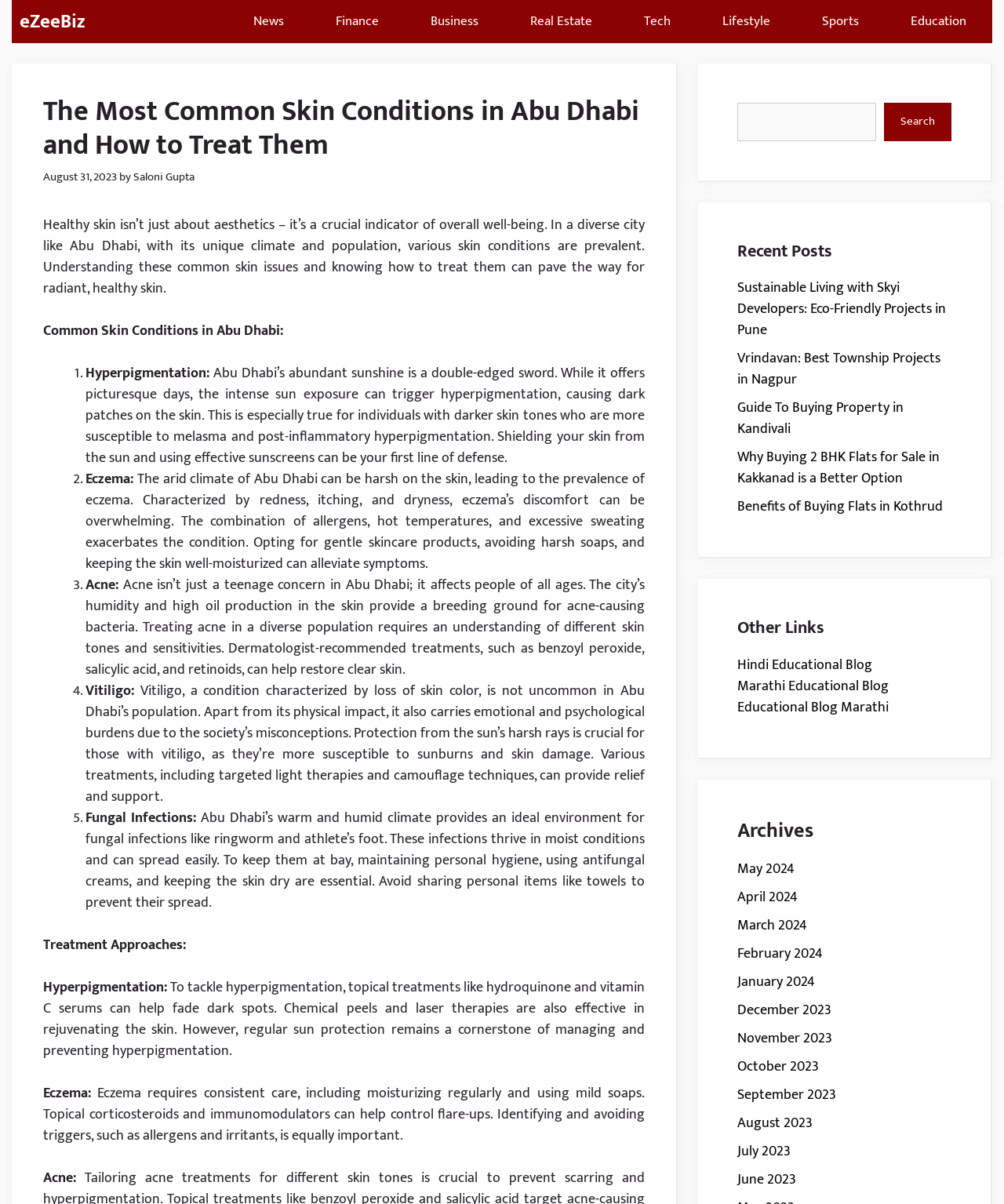What is the date of publication of the article?
Please provide a single word or phrase answer based on the image.

August 31, 2023